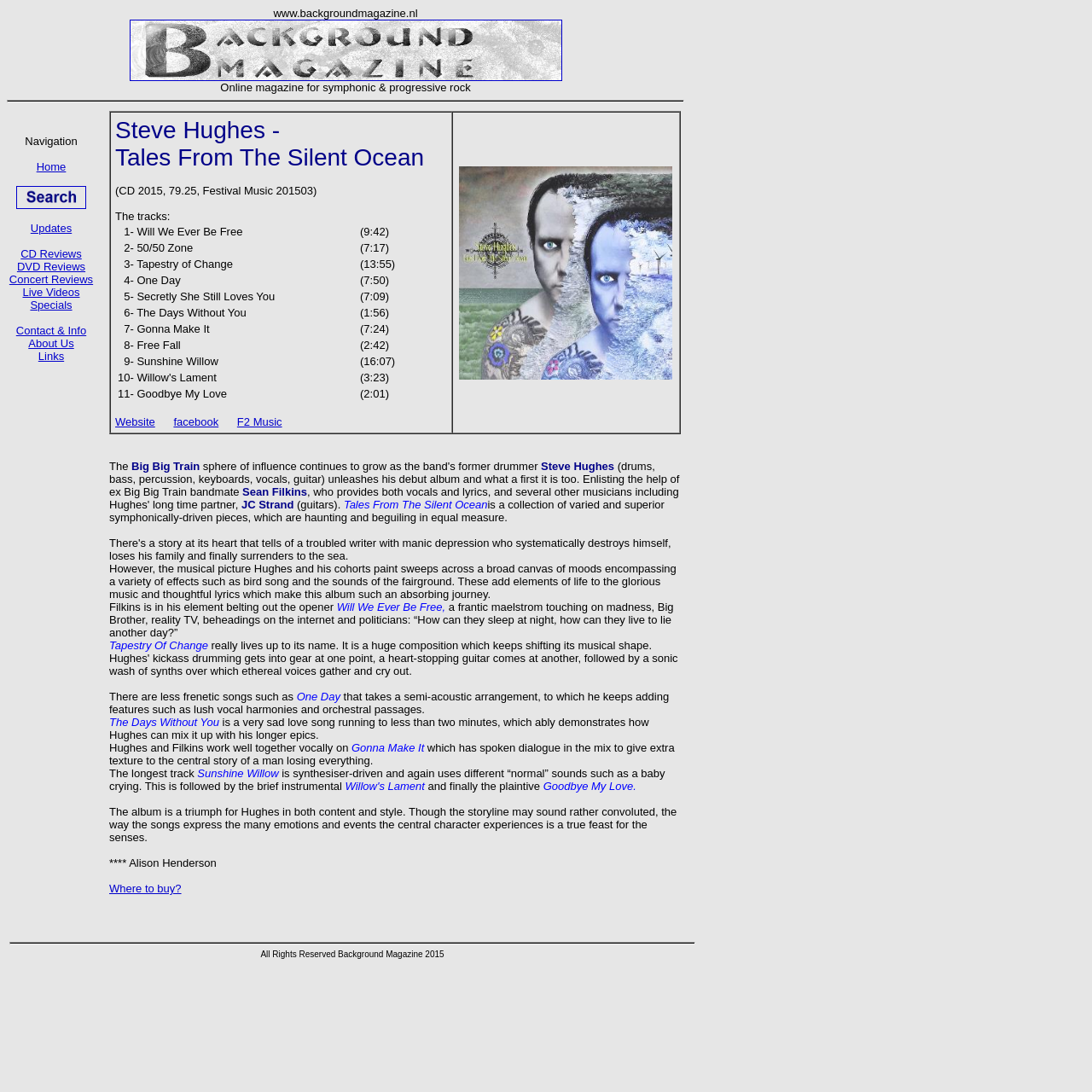Using the given element description, provide the bounding box coordinates (top-left x, top-left y, bottom-right x, bottom-right y) for the corresponding UI element in the screenshot: facebook

[0.159, 0.38, 0.2, 0.392]